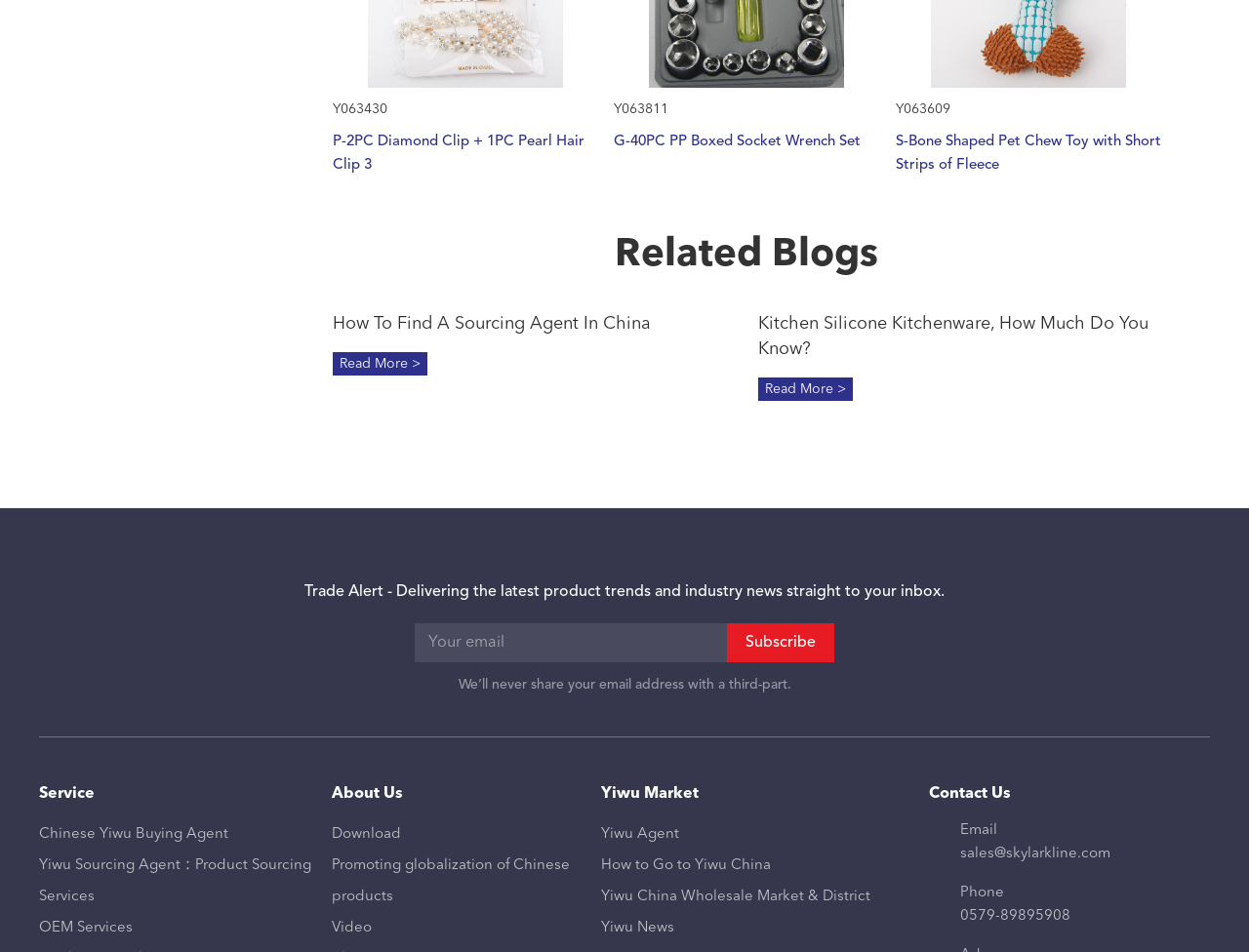What is the phone number provided?
Please utilize the information in the image to give a detailed response to the question.

The phone number is displayed as a static text '0579-89895908' next to the label 'Phone'.